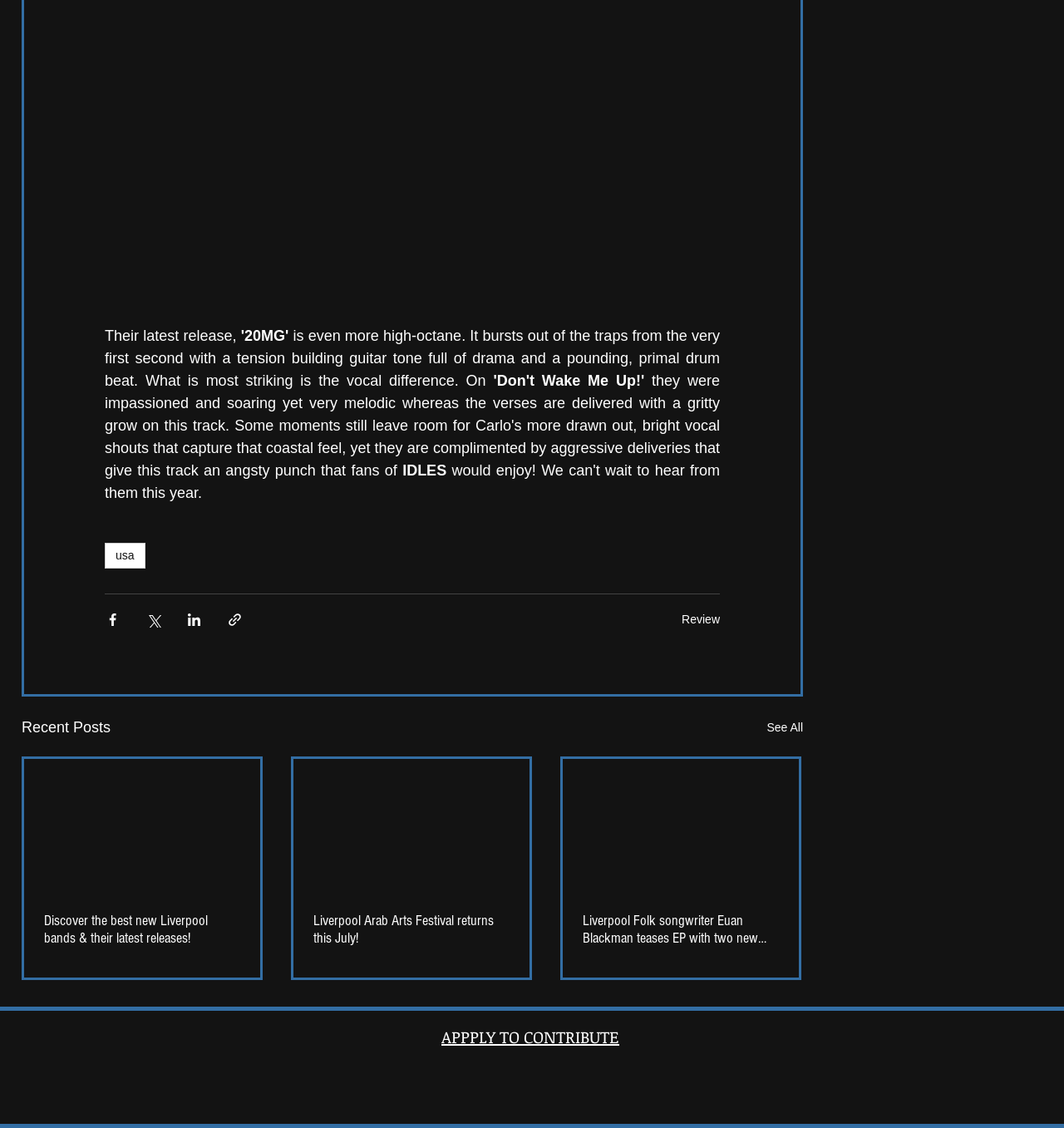Please specify the bounding box coordinates of the clickable region to carry out the following instruction: "View Instagram". The coordinates should be four float numbers between 0 and 1, in the format [left, top, right, bottom].

[0.451, 0.951, 0.48, 0.978]